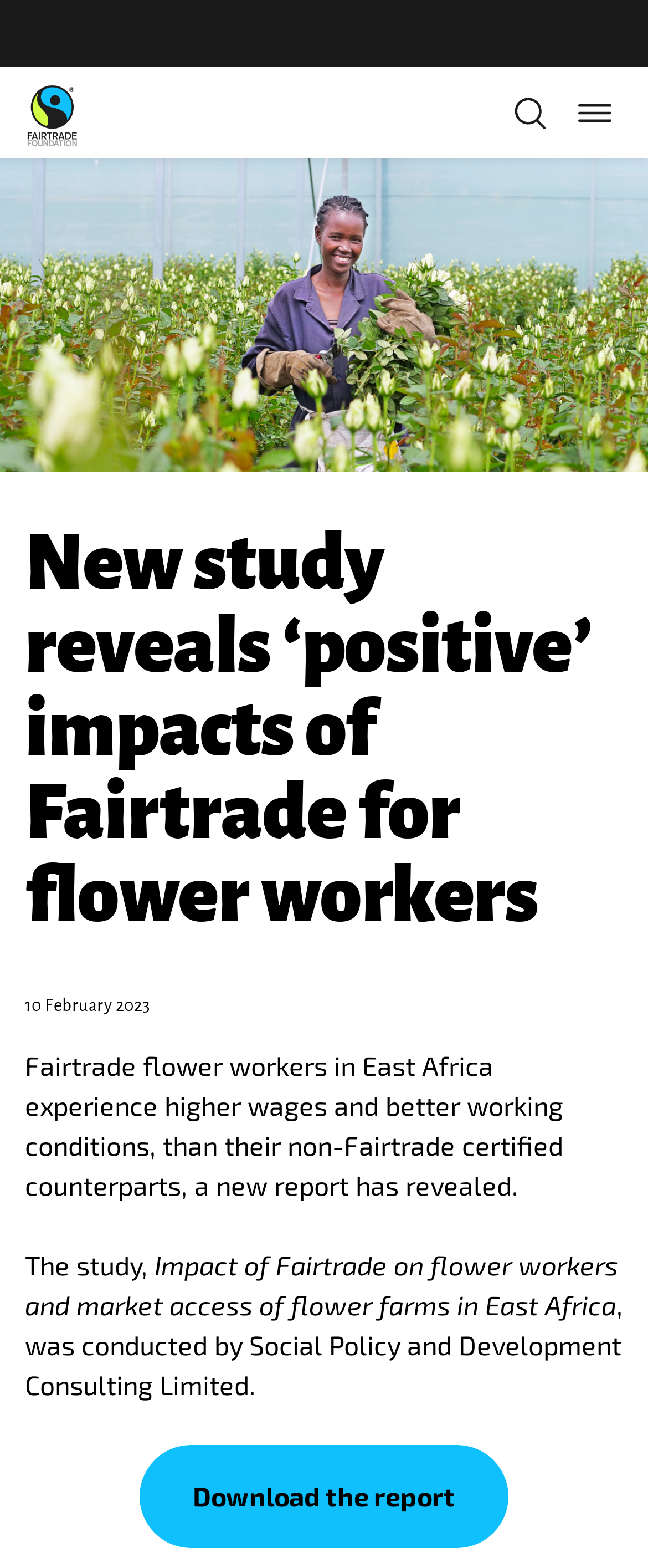Generate a comprehensive caption for the webpage you are viewing.

The webpage appears to be an article or news page discussing the positive impacts of Fairtrade on flower workers in East Africa. At the top left of the page, there is a link to skip to the content. On the top right, there are two buttons, one to toggle the search bar and another to toggle navigation, each accompanied by an image.

Below these buttons, there is a large image of a Fairtrade flower worker at Aquila Roses in Kenya, taking up the full width of the page. Above this image, there is a header section with a heading that reads "New study reveals ‘positive’ impacts of Fairtrade for flower workers". Next to the heading, there is a time stamp indicating the date "10 February 2023".

Below the header, there is a paragraph of text summarizing the report, stating that Fairtrade flower workers in East Africa experience higher wages and better working conditions compared to their non-Fairtrade certified counterparts. The text continues, mentioning the study's title, "Impact of Fairtrade on flower workers and market access of flower farms in East Africa", and its conductor, Social Policy and Development Consulting Limited.

At the bottom of the page, there is a link to download the report. Overall, the page has a simple and clean layout, with a focus on presenting the report's findings and providing a clear summary of the study.